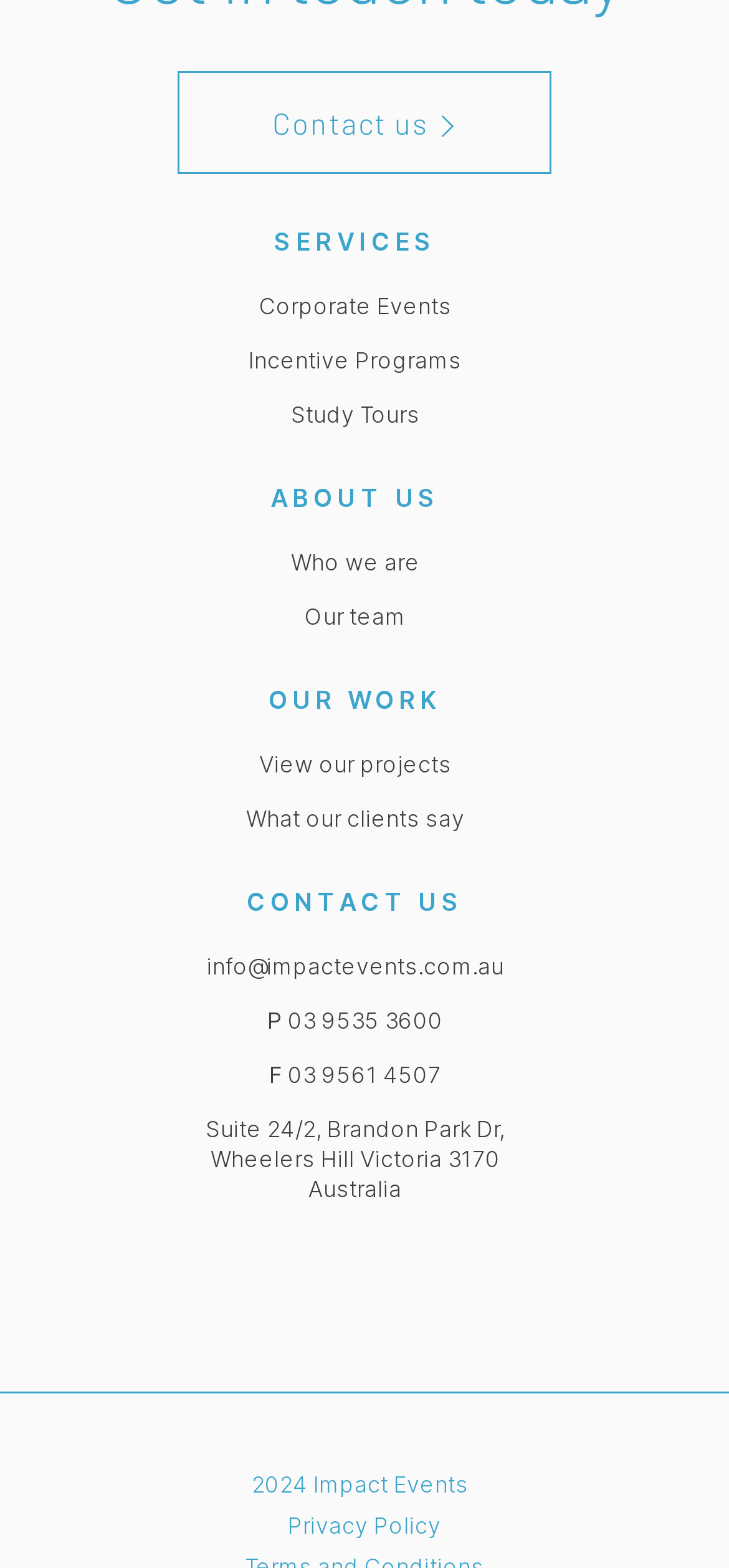Specify the bounding box coordinates for the region that must be clicked to perform the given instruction: "Check our corporate events".

[0.355, 0.186, 0.619, 0.204]